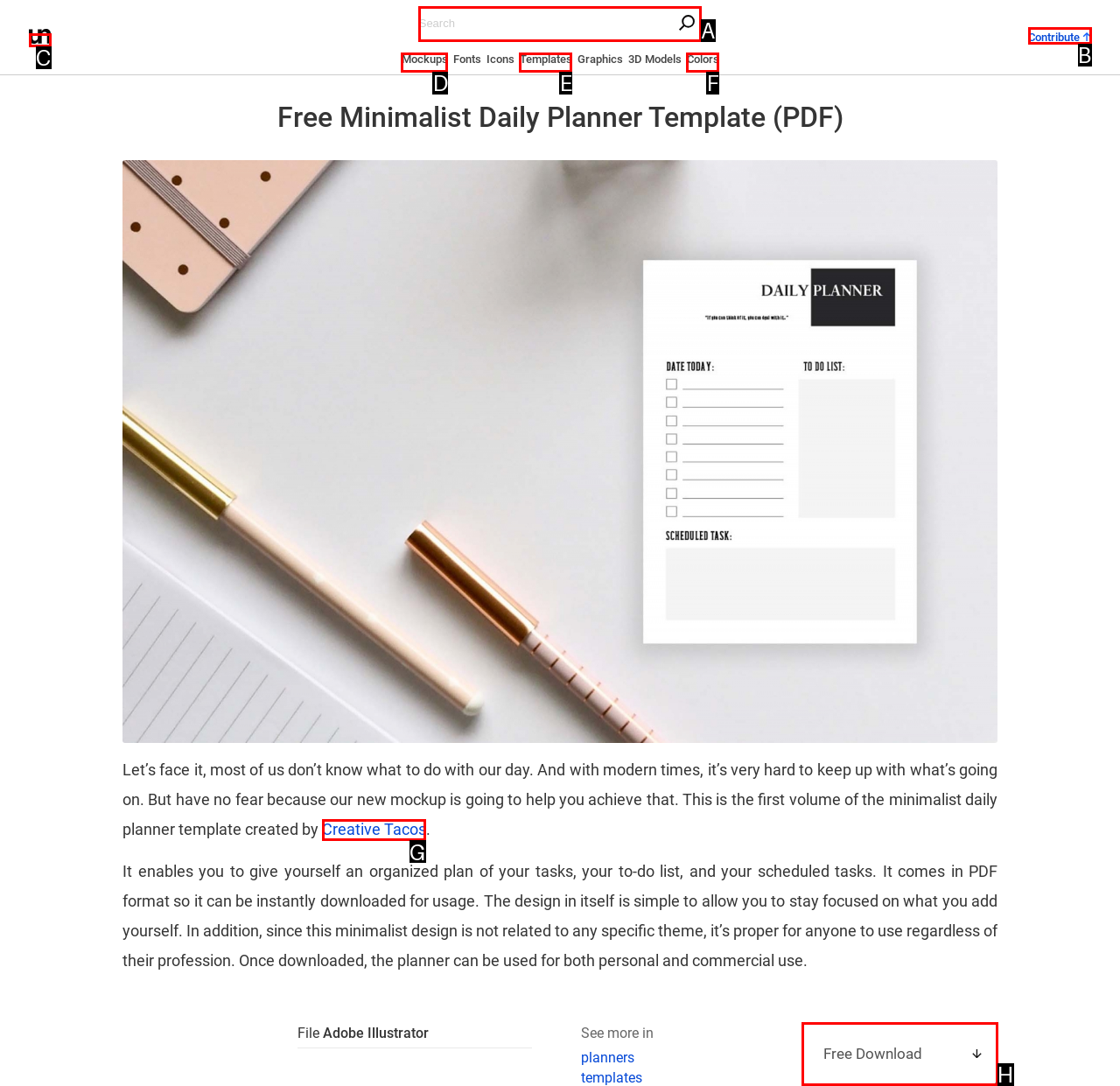For the task "visit the Creative Tacos website", which option's letter should you click? Answer with the letter only.

G